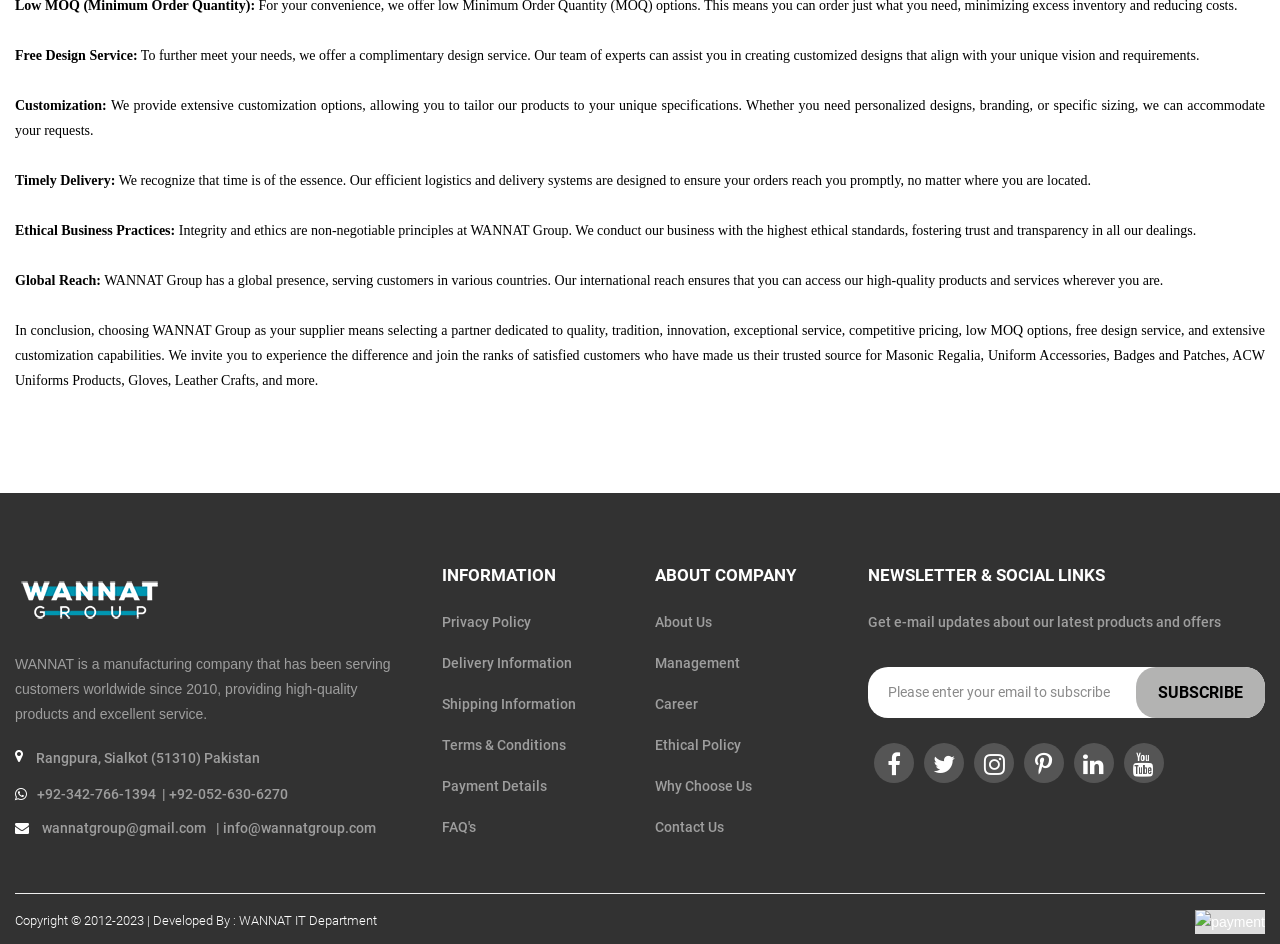Can you determine the bounding box coordinates of the area that needs to be clicked to fulfill the following instruction: "Check 'Privacy Policy'"?

[0.345, 0.643, 0.415, 0.675]